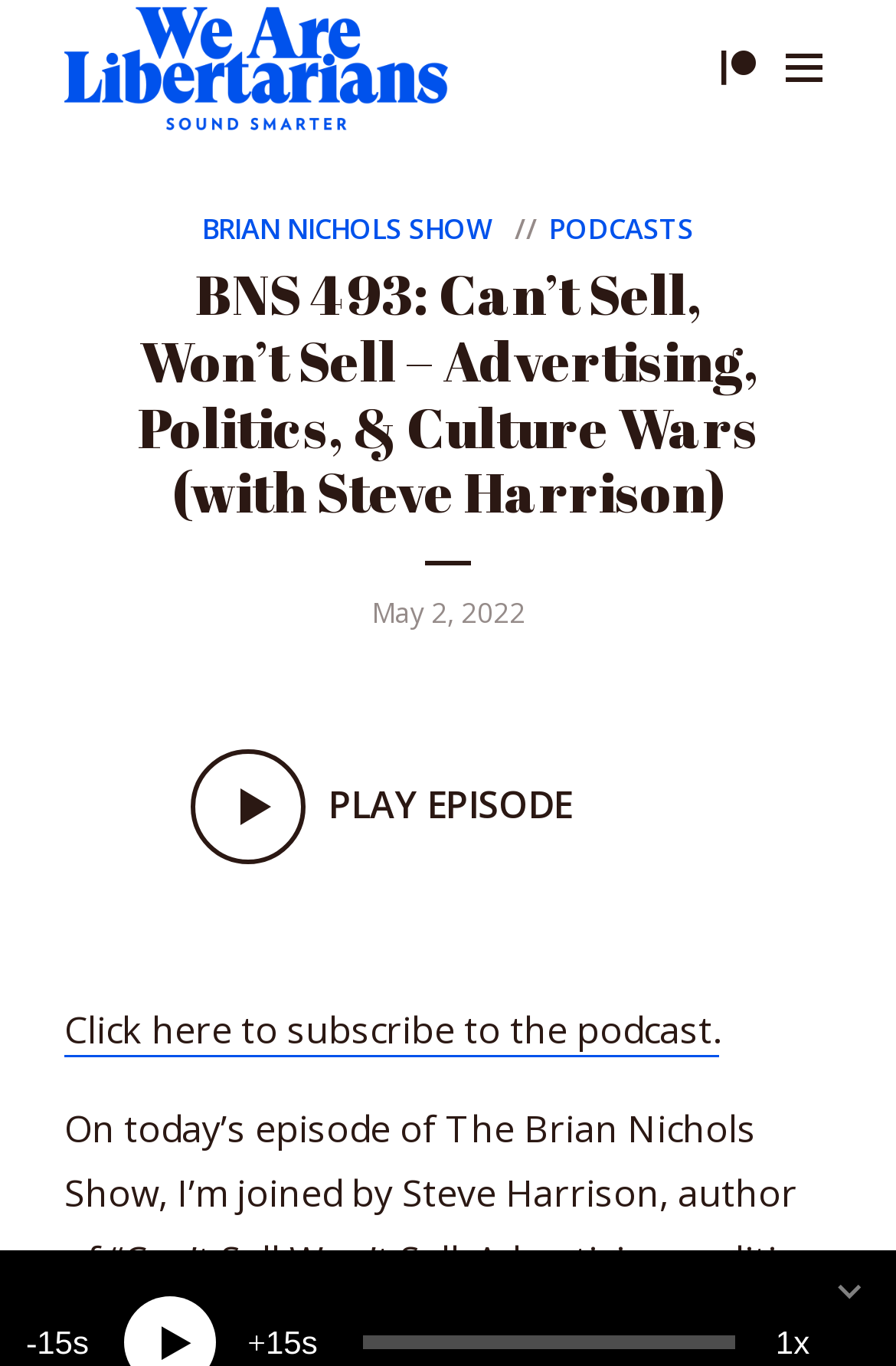Describe all significant elements and features of the webpage.

The webpage appears to be a podcast episode page, specifically episode 493 of "The Brian Nichols Show" titled "Can't Sell, Won't Sell - Advertising, Politics, & Culture Wars" featuring Steve Harrison. 

At the top left, there is a link to "We Are Libertarians Podcast Network". To the right of this link, there are two more links, one with a WAL+ icon and another with an unspecified icon. 

Below these links, there is a prominent heading displaying the episode title. Underneath the heading, there is a link to "BRIAN NICHOLS SHOW" on the left, and a link to "//PODCASTS" on the right. 

Further down, there is a static text element showing the episode's release date, "May 2, 2022". 

A large call-to-action button is centered on the page, with the text "PLAY EPISODE" and a smaller link below it saying "Click here to subscribe to the podcast." 

At the bottom of the page, there is a horizontal time slider with a value of 00:00, accompanied by a "1x" speed control button to the right. 

Finally, at the bottom right corner, there is a link with an unspecified icon.